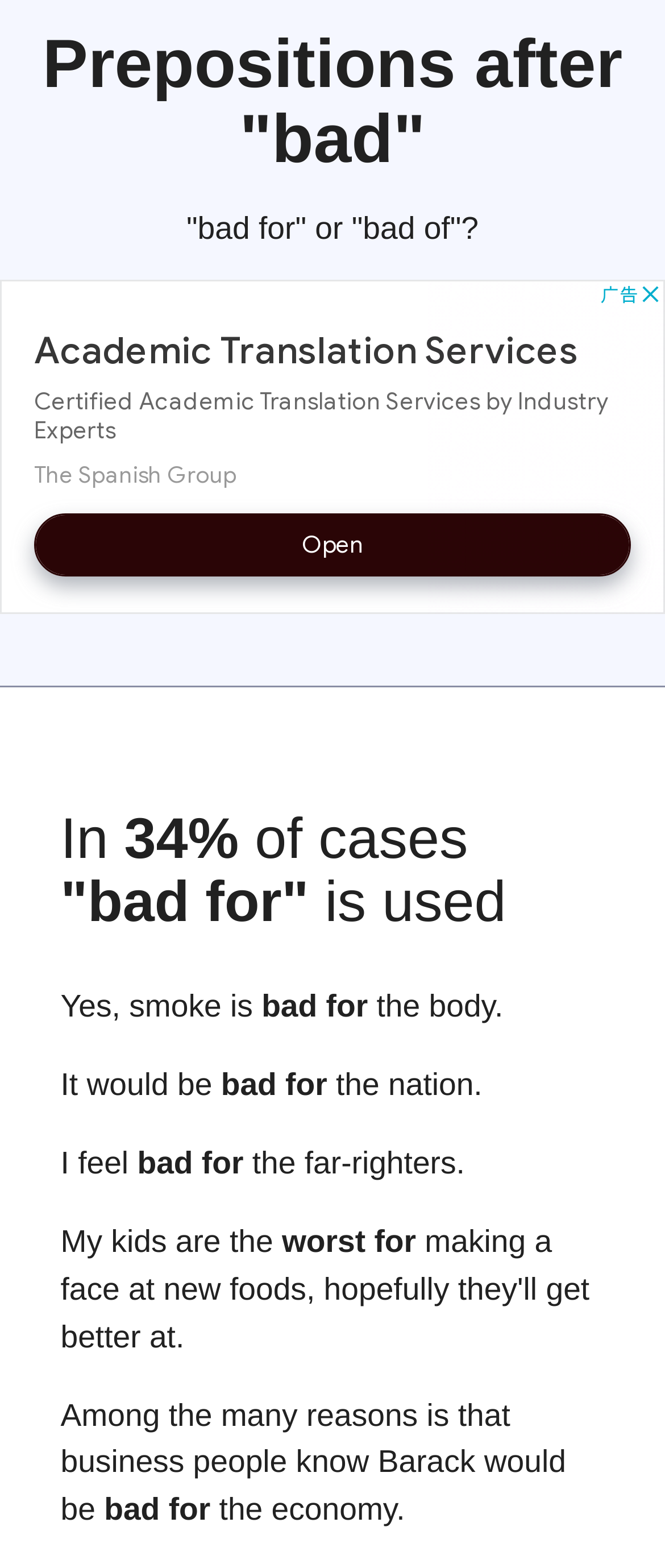Respond to the question below with a concise word or phrase:
What is the context of 'bad of' in the webpage?

Not mentioned